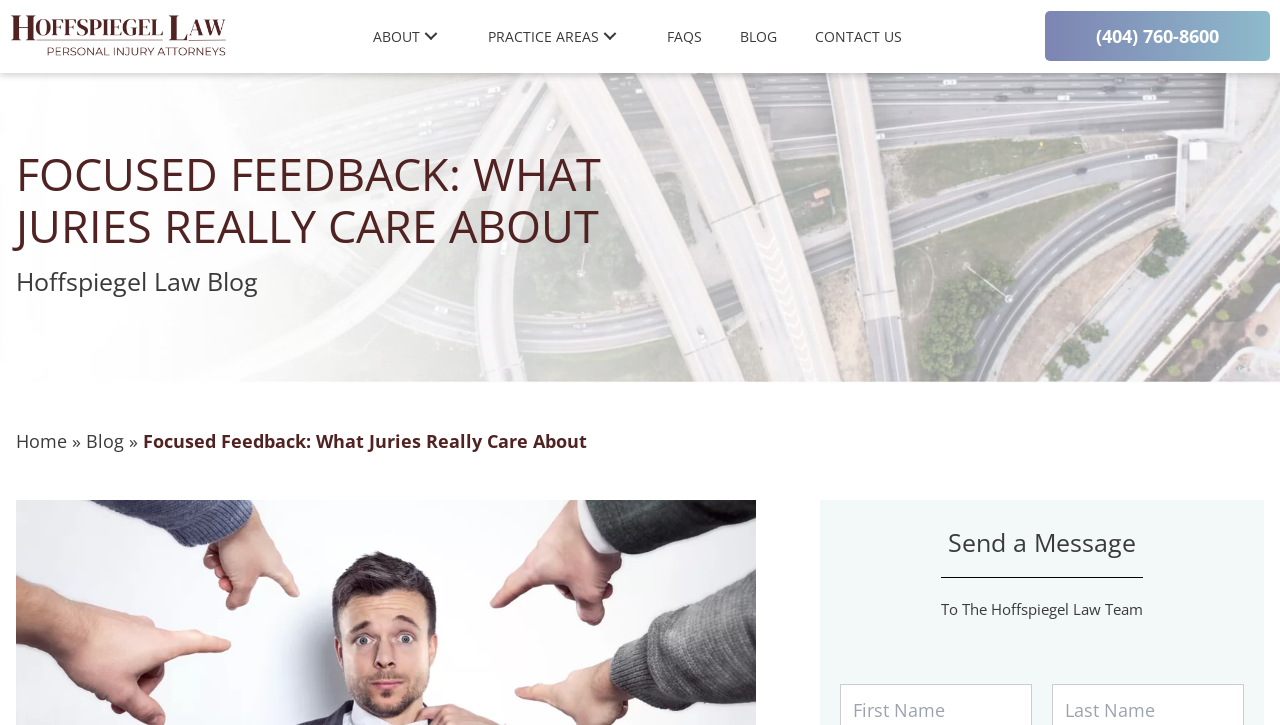What is the purpose of the 'Focused Feedback' analysis?
Examine the webpage screenshot and provide an in-depth answer to the question.

I inferred the purpose of the 'Focused Feedback' analysis by considering the meta description of the webpage, which mentions 'Strategic insights for legal triumphs! Explore the factors that resonate with juries in our Focused Feedback analysis.' This suggests that the 'Focused Feedback' analysis is used to explore factors that resonate with juries.